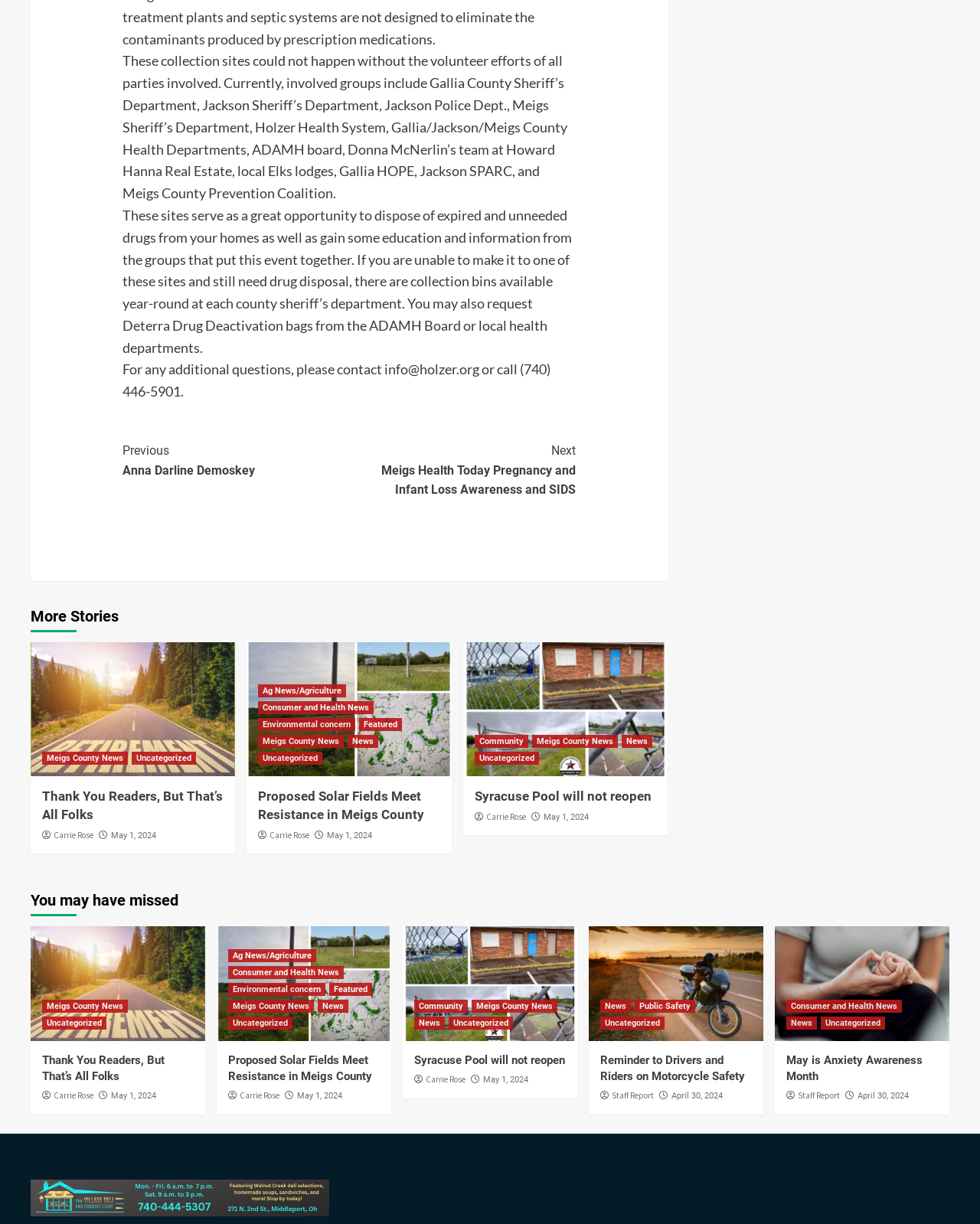Could you determine the bounding box coordinates of the clickable element to complete the instruction: "Click 'Next Meigs Health Today Pregnancy and Infant Loss Awareness and SIDS'"? Provide the coordinates as four float numbers between 0 and 1, i.e., [left, top, right, bottom].

[0.356, 0.36, 0.588, 0.408]